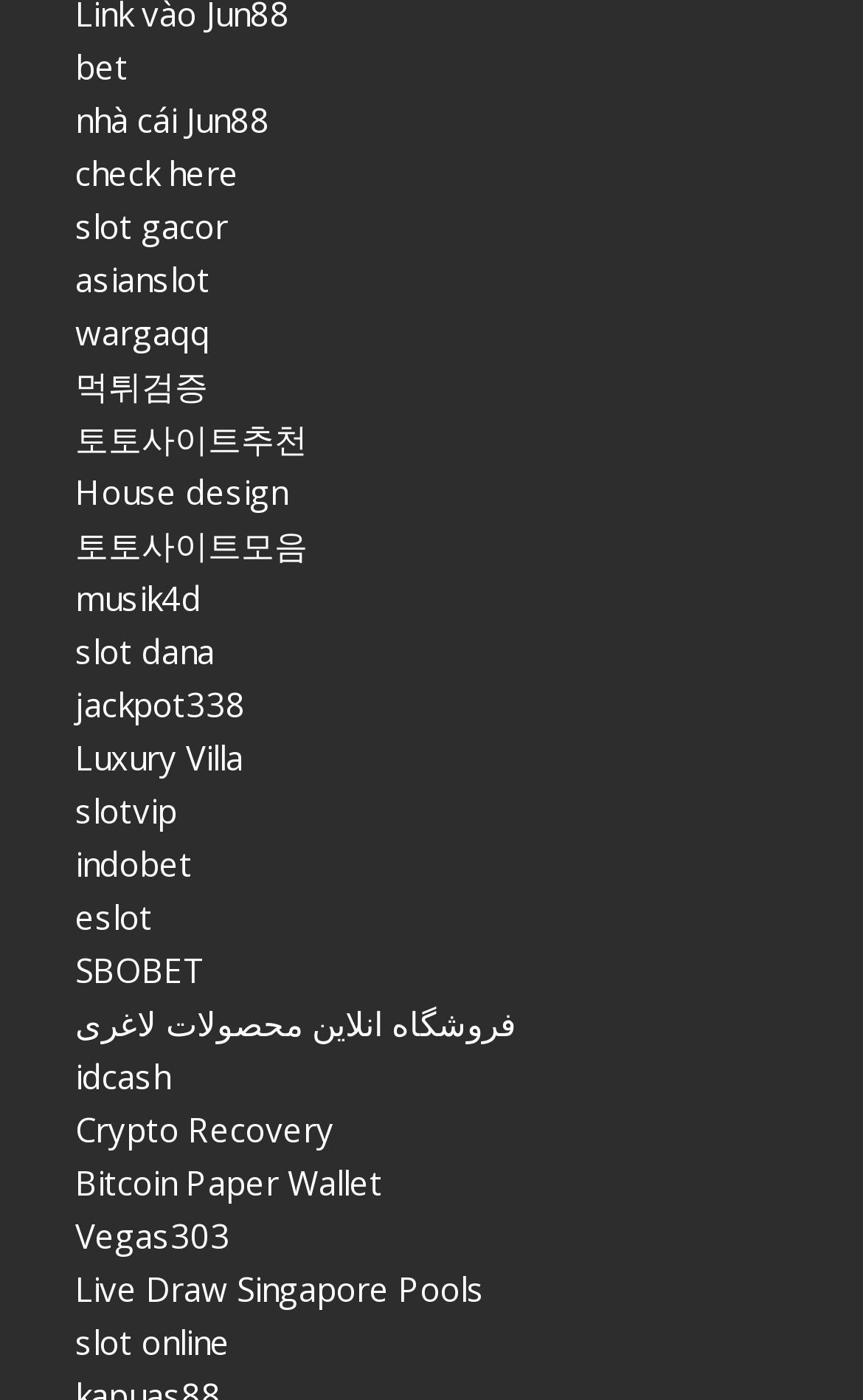Provide the bounding box coordinates for the area that should be clicked to complete the instruction: "visit bet website".

[0.087, 0.032, 0.148, 0.063]